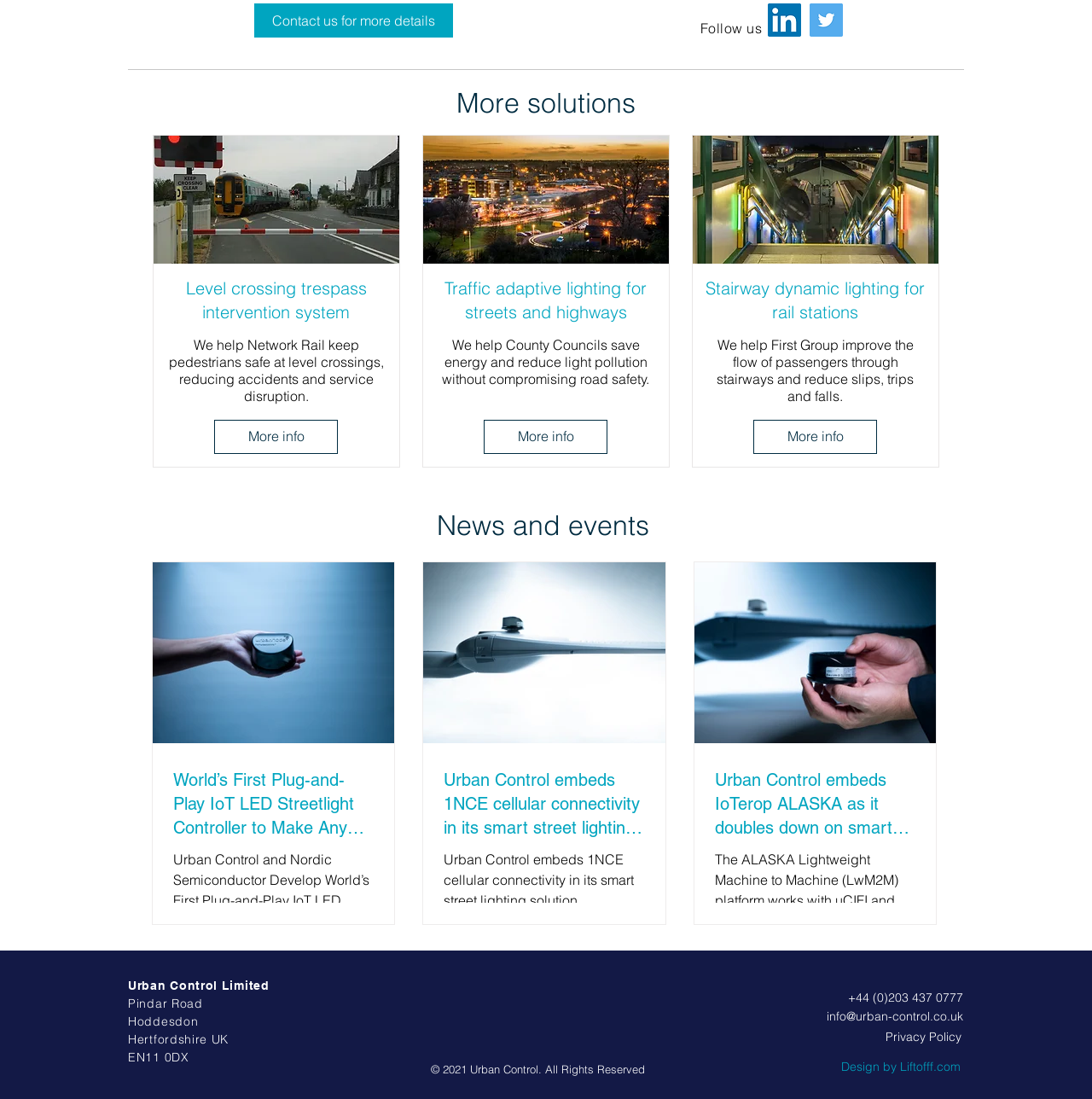Find the bounding box coordinates of the element's region that should be clicked in order to follow the given instruction: "Add a note for Ann". The coordinates should consist of four float numbers between 0 and 1, i.e., [left, top, right, bottom].

None